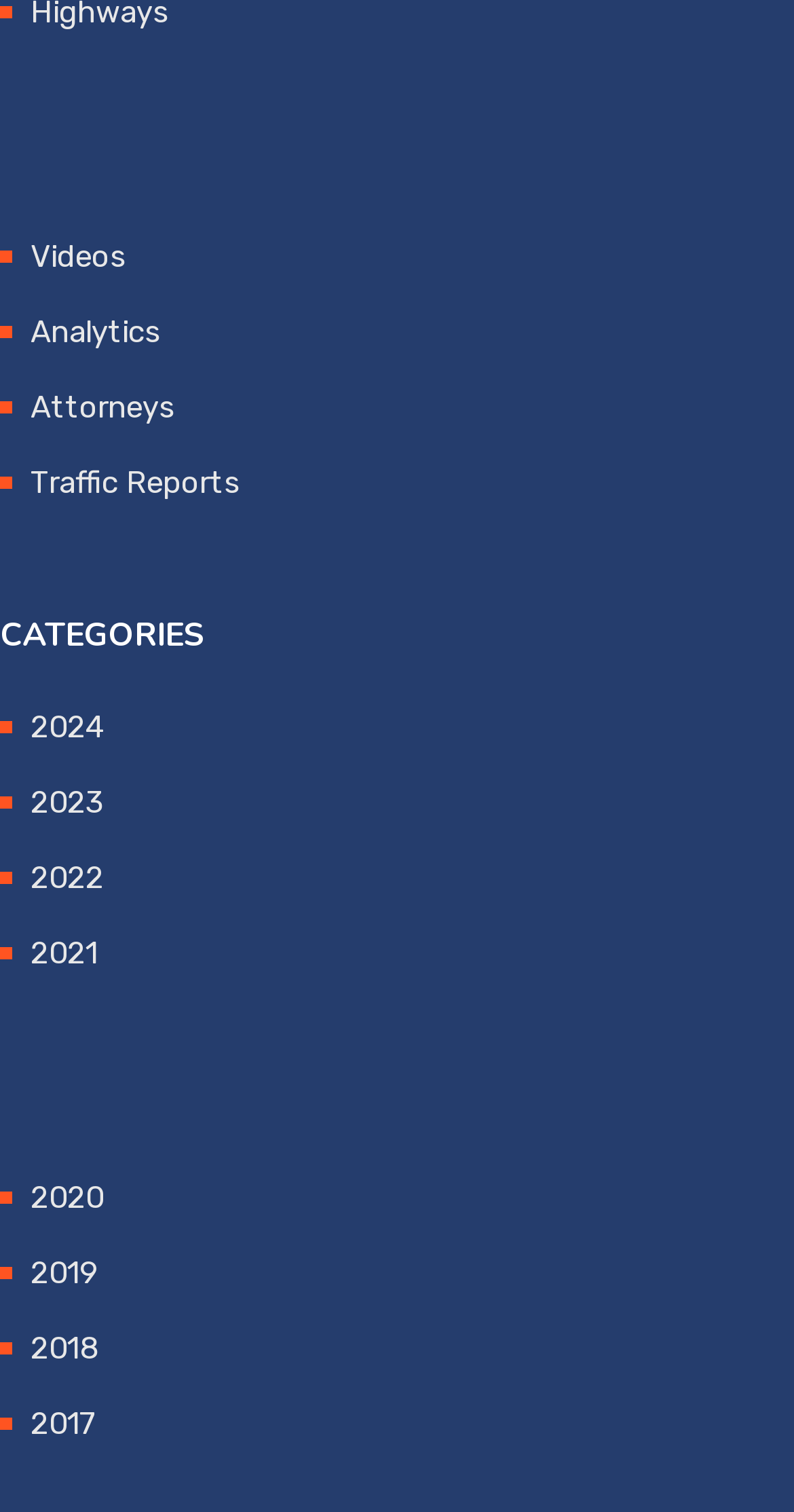What is the second analytics-related link listed?
Look at the image and answer with only one word or phrase.

Analytics